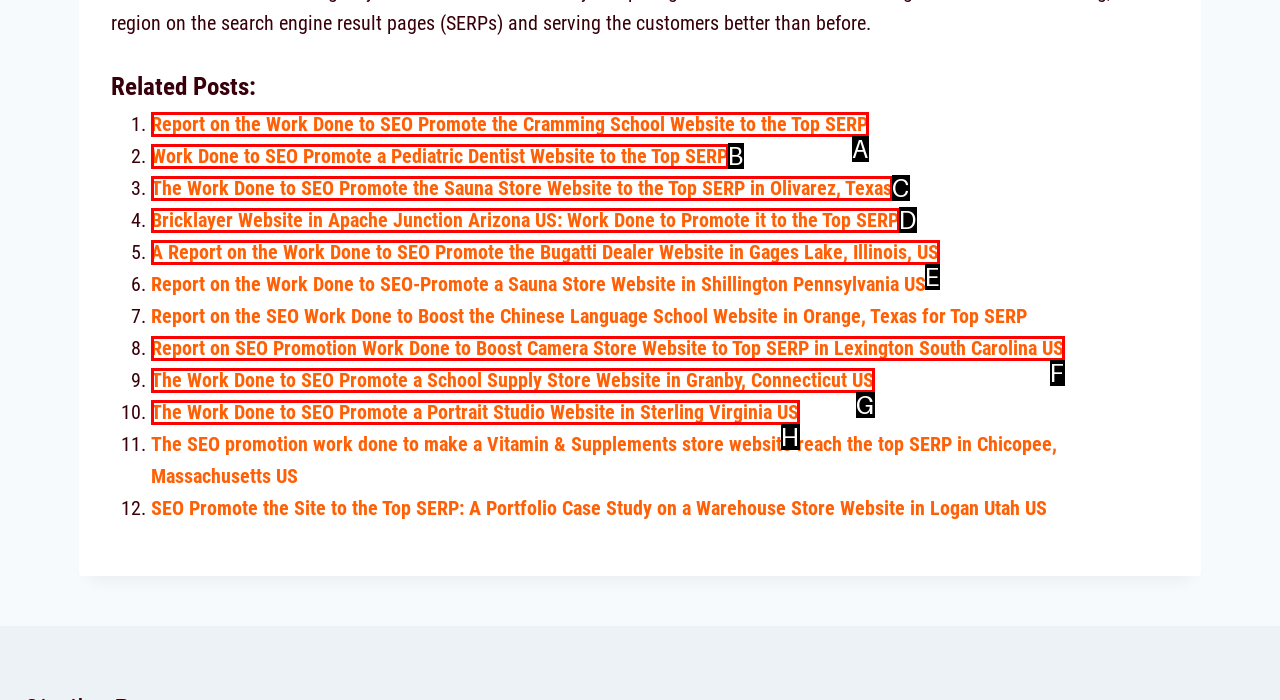Point out the correct UI element to click to carry out this instruction: Read about work done to promote a pediatric dentist website
Answer with the letter of the chosen option from the provided choices directly.

B